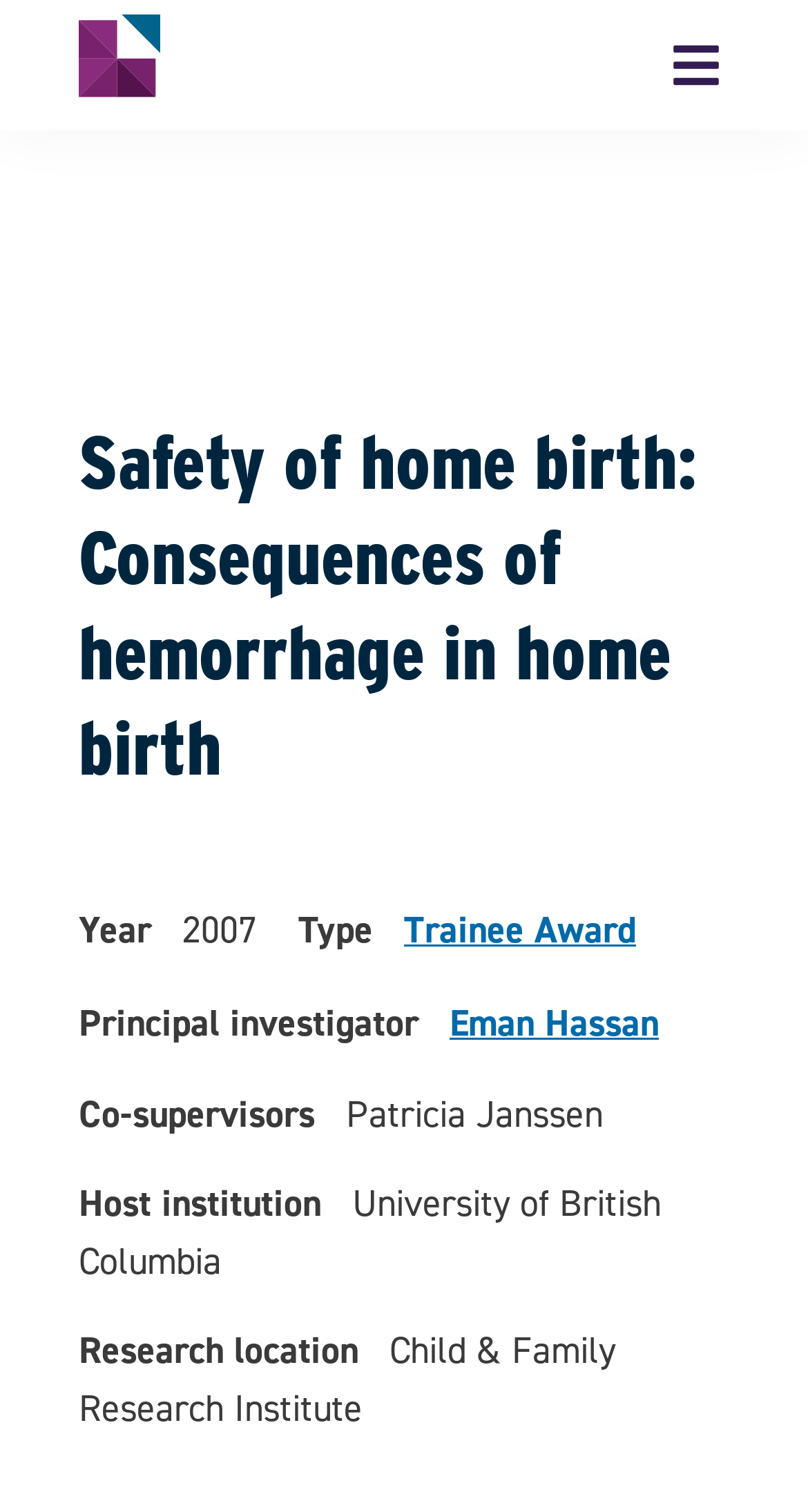Detail the webpage's structure and highlights in your description.

The webpage is about the safety of home birth, specifically focusing on the consequences of hemorrhage in home birth. At the top left, there is a link and an image, which are positioned closely together. Below them, there is a large heading that displays the title of the webpage. 

On the right side of the page, there is another image. 

In the middle section of the page, there are several blocks of text organized in a table-like structure. The first block contains the label "Year" and the value "2007". Next to it, there are labels "Type" and "Trainee Award", which is a clickable link. 

Below this section, there is a block of text labeled "Principal investigator", followed by a link to "Eman Hassan". Further down, there are labels "Co-supervisors" and "Patricia Janssen", and another label "Host institution" with the value "University of British Columbia". 

At the bottom of the page, there are labels "Research location" and "Child & Family Research Institute".